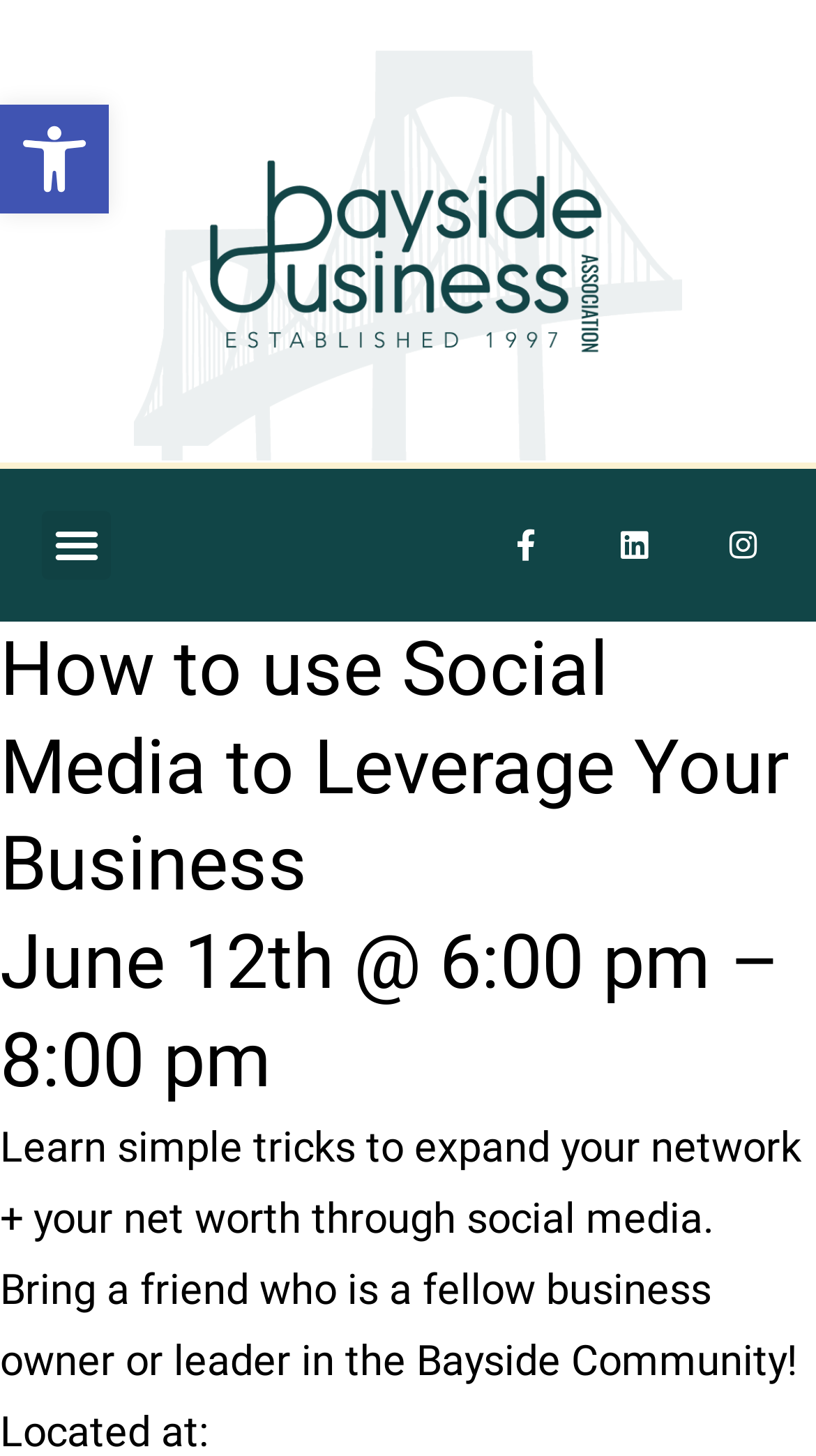Identify the bounding box for the described UI element: "Budgie".

None